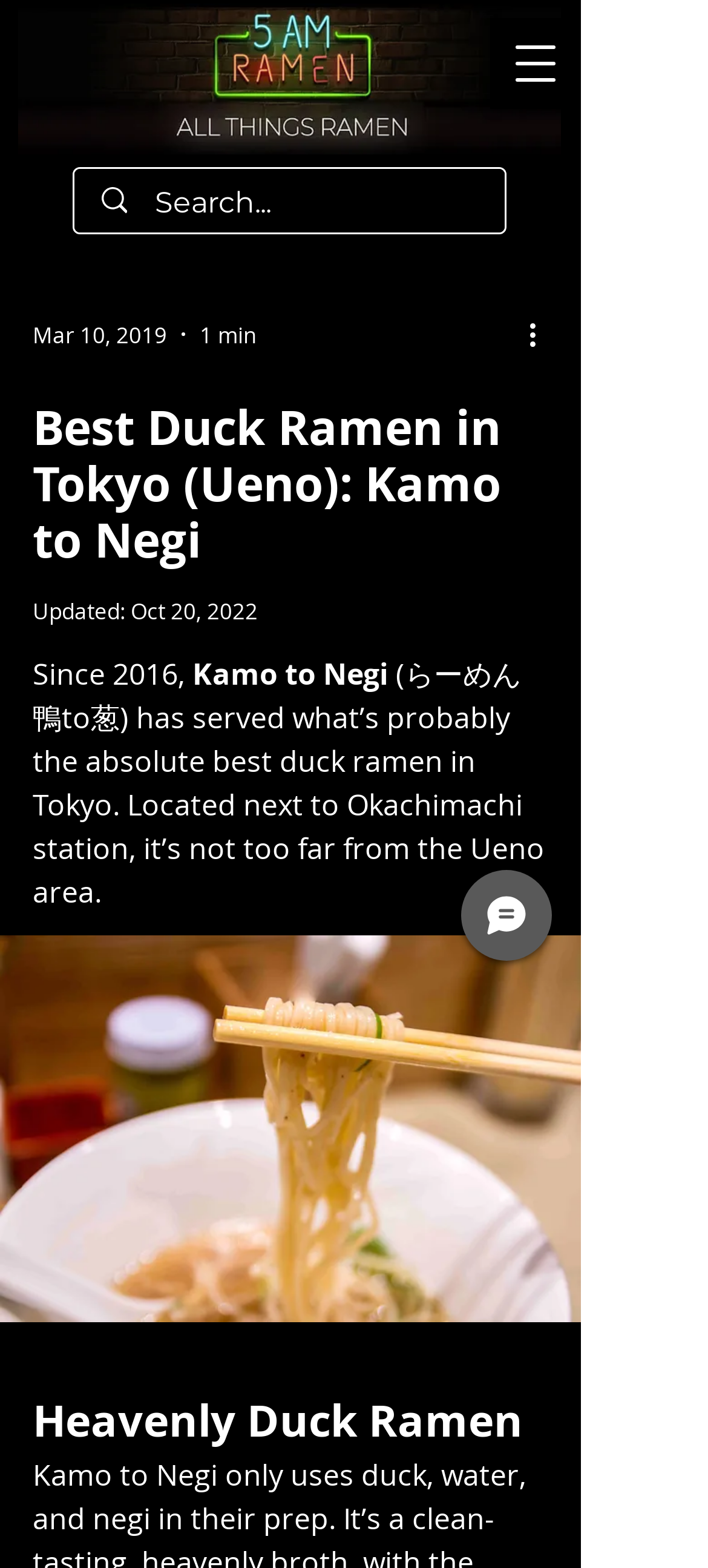What is the name of the ramen dish?
Please use the image to provide a one-word or short phrase answer.

Heavenly Duck Ramen